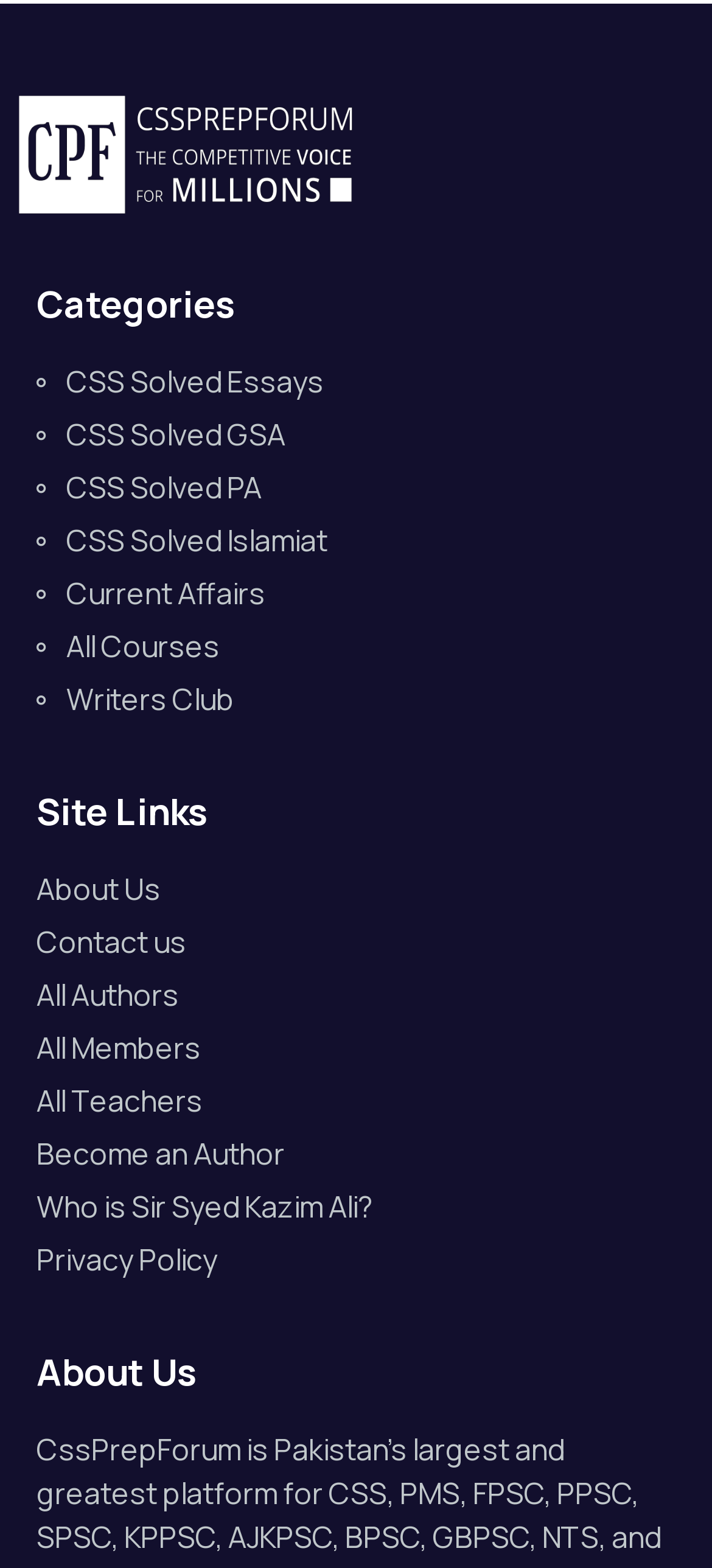Please locate the bounding box coordinates of the element that needs to be clicked to achieve the following instruction: "Visit USA.gov". The coordinates should be four float numbers between 0 and 1, i.e., [left, top, right, bottom].

None